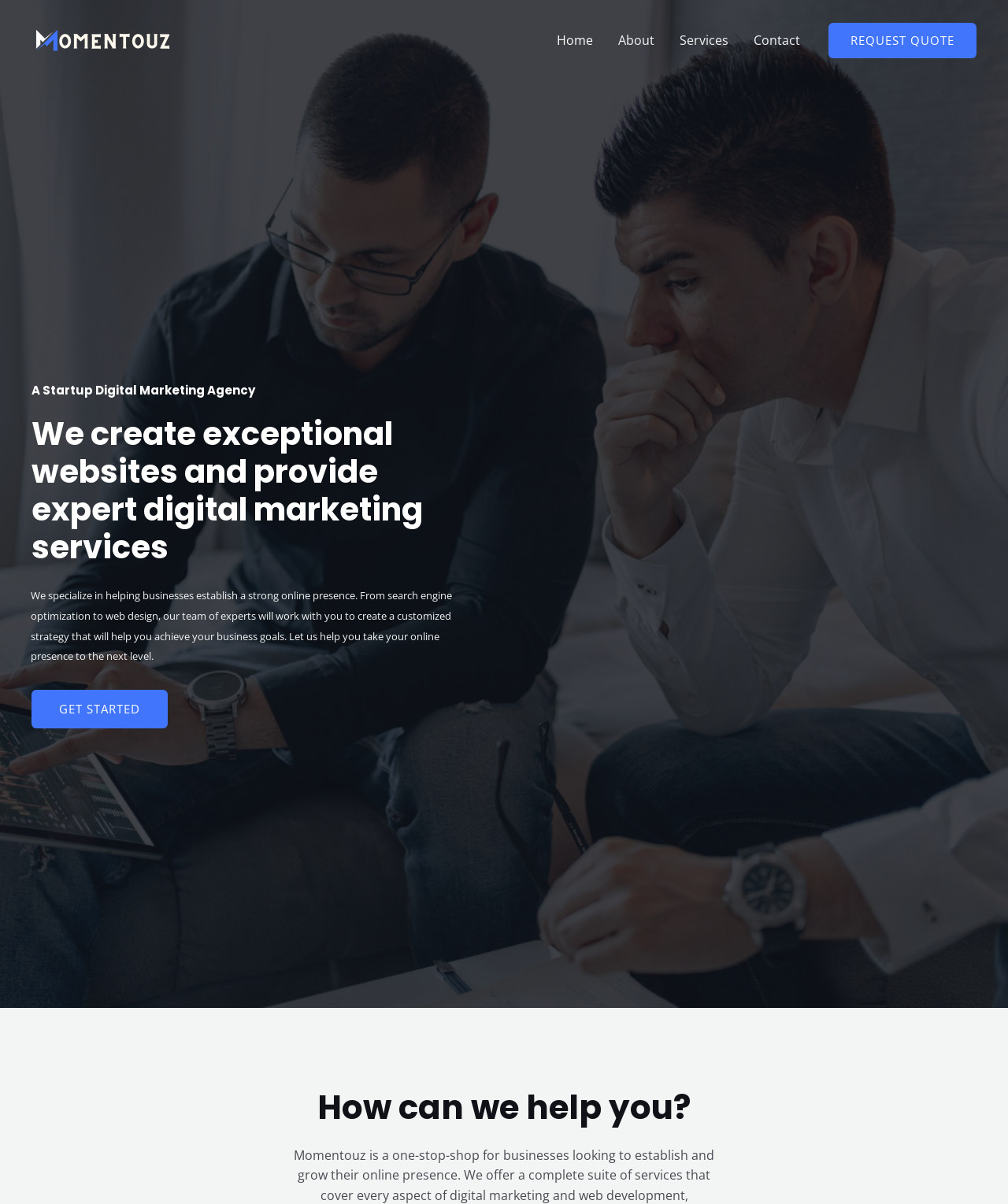Identify and provide the text of the main header on the webpage.

We create exceptional websites and provide expert digital marketing services